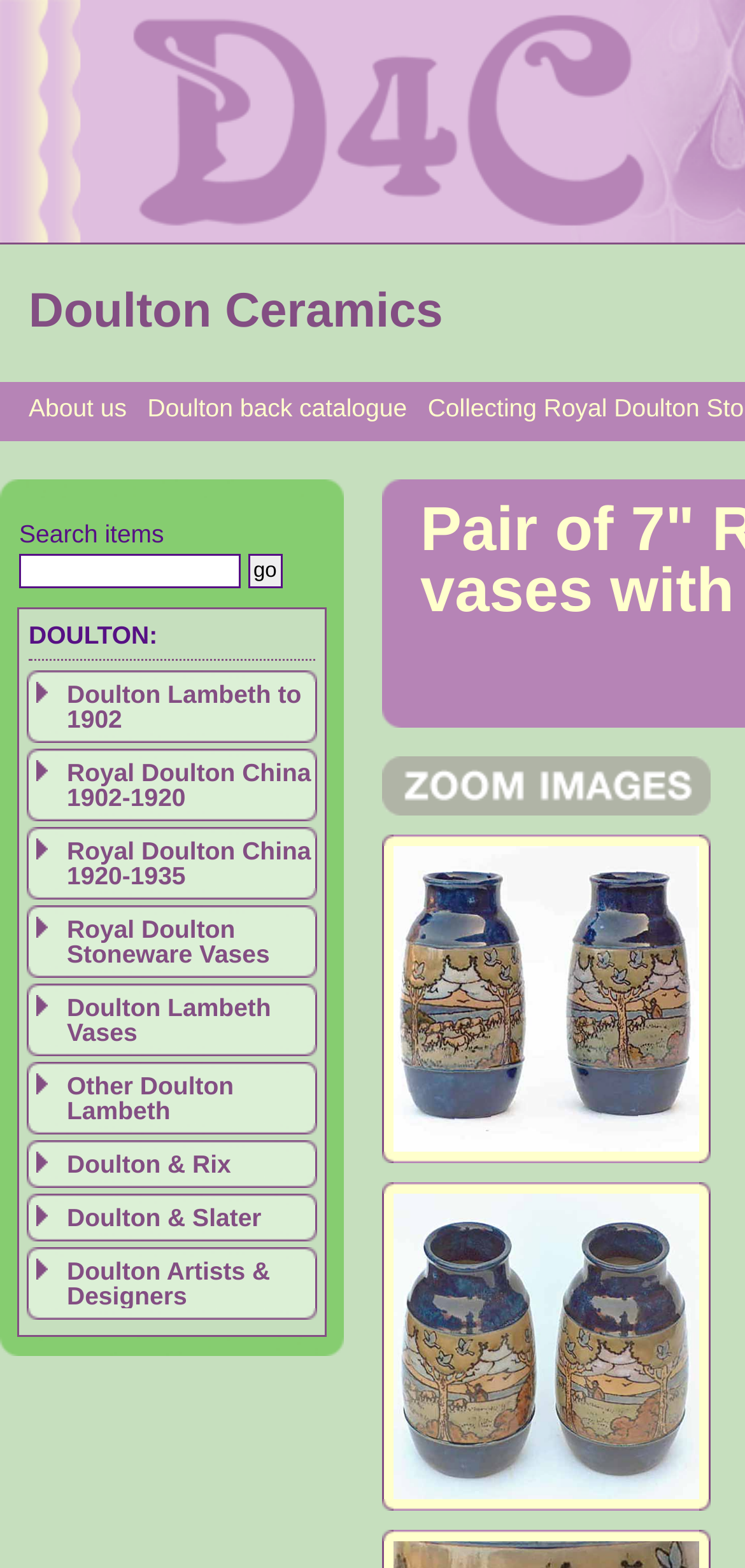Identify the bounding box coordinates for the UI element described by the following text: "alt="zoom"". Provide the coordinates as four float numbers between 0 and 1, in the format [left, top, right, bottom].

[0.513, 0.505, 0.954, 0.523]